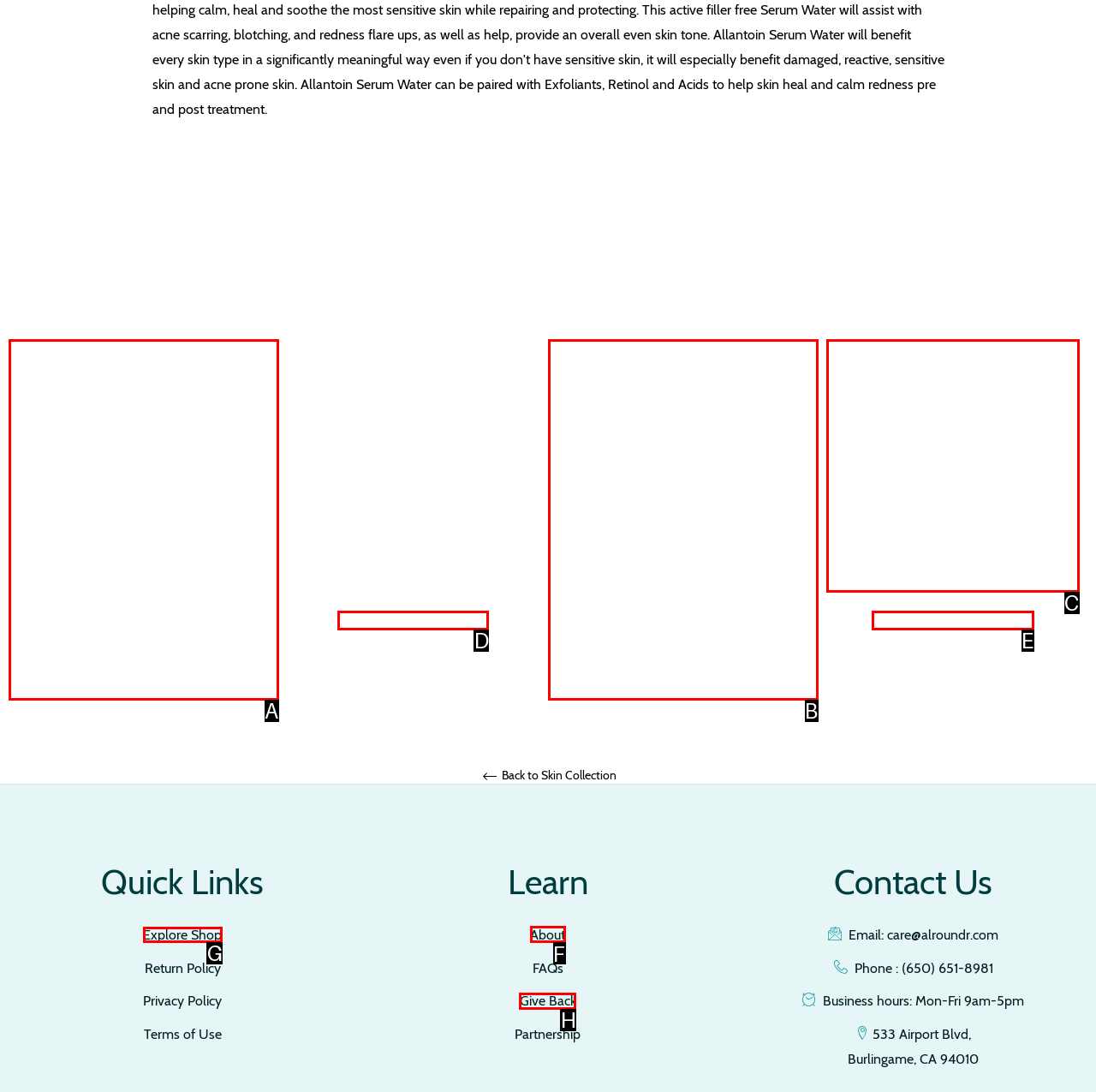For the given instruction: Click on Donate, determine which boxed UI element should be clicked. Answer with the letter of the corresponding option directly.

None